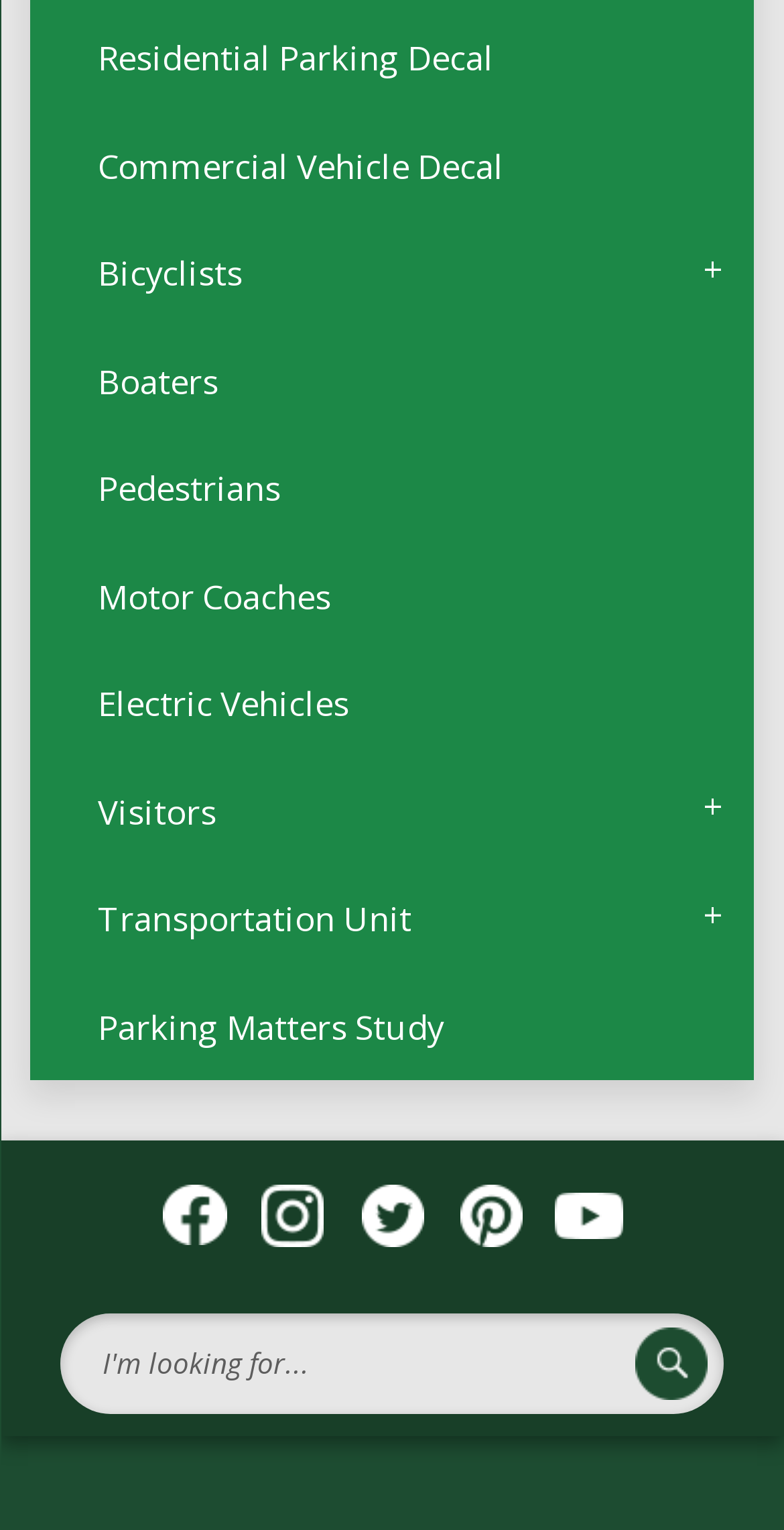Locate the bounding box coordinates of the element that should be clicked to fulfill the instruction: "Click on Boaters".

[0.039, 0.214, 0.961, 0.284]